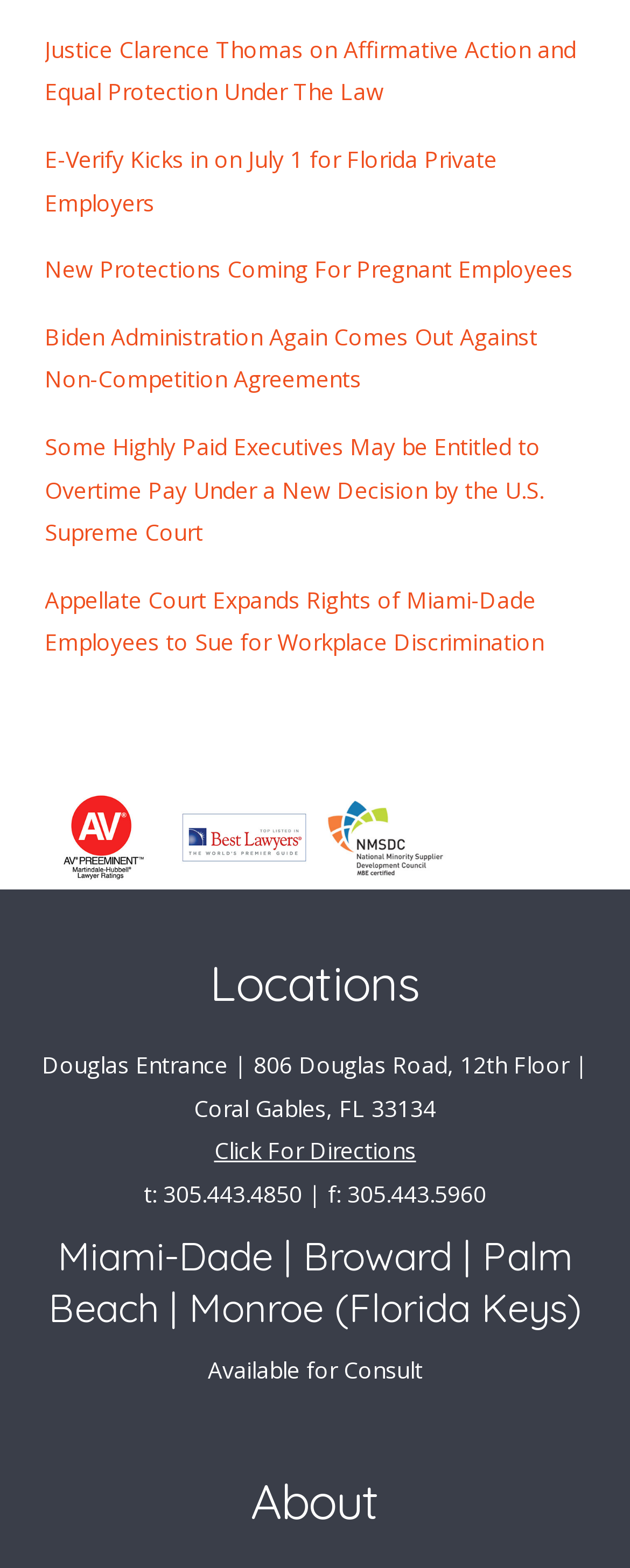What is the location of the office?
Answer the question in a detailed and comprehensive manner.

I found the StaticText element with the content 'Douglas Entrance | 806 Douglas Road, 12th Floor | Coral Gables, FL 33134' which indicates the location of the office.